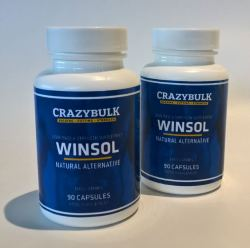Based on what you see in the screenshot, provide a thorough answer to this question: What is Winsol marketed as an alternative to?

The caption states that Winsol is marketed as a 'Natural Alternative' to the anabolic steroid Winstrol, implying that it provides similar benefits without the risks associated with Winstrol.